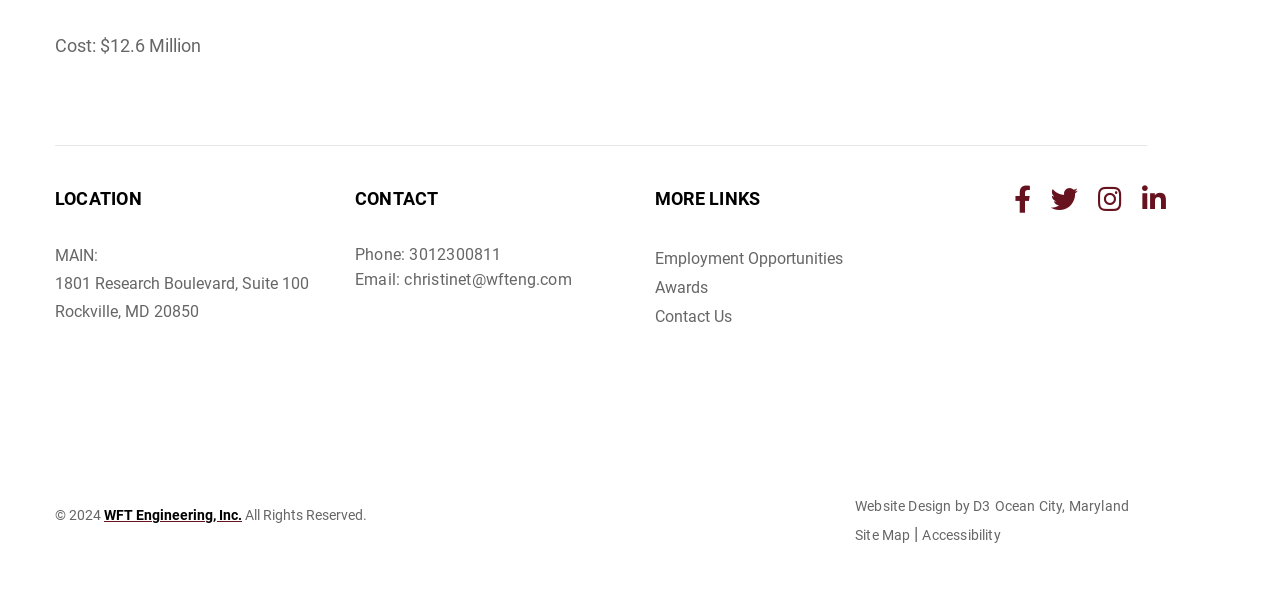Using the elements shown in the image, answer the question comprehensively: What is the phone number to contact?

The phone number to contact is mentioned under the 'CONTACT' heading as 'Phone: 3012300811'.